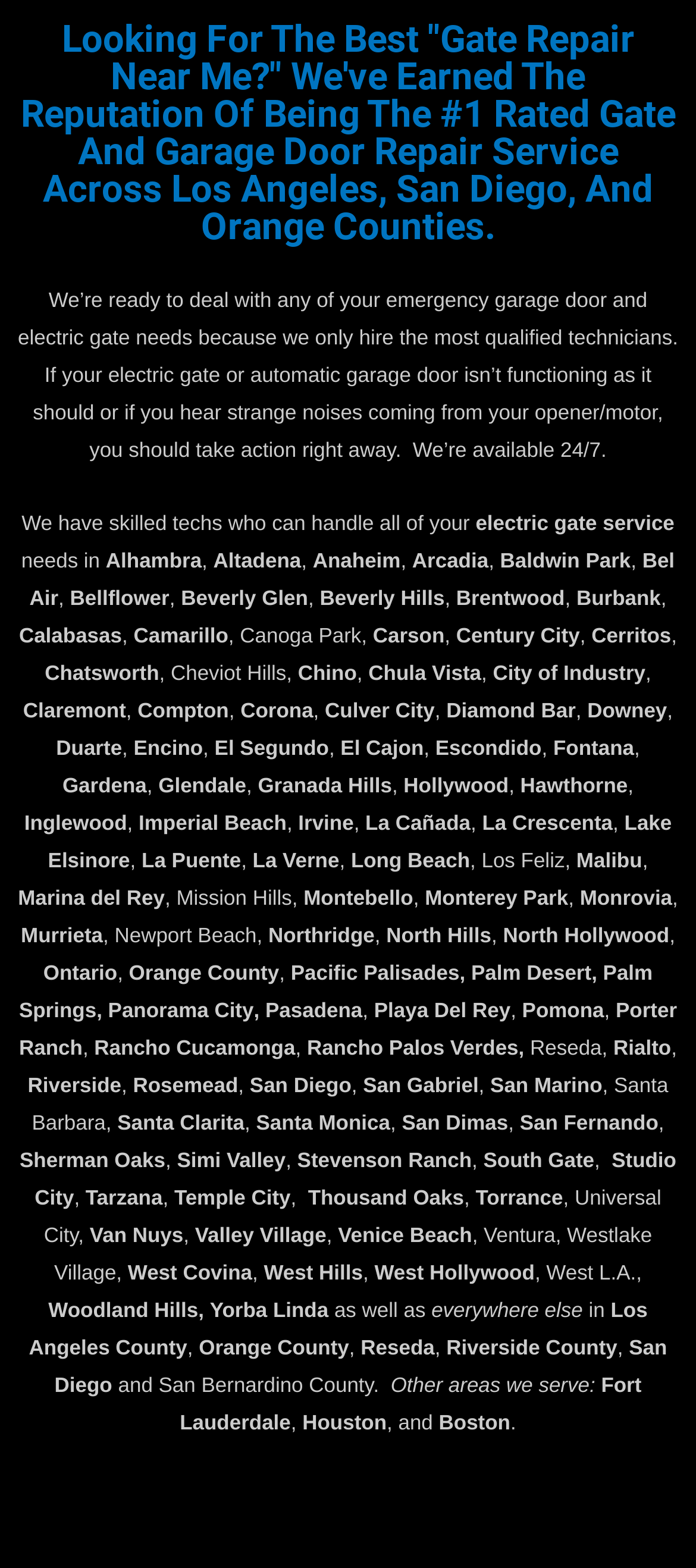What is the purpose of the company's skilled techs?
From the details in the image, answer the question comprehensively.

The company's skilled techs are able to handle all of the customer's electric gate service needs, as stated in the third paragraph.